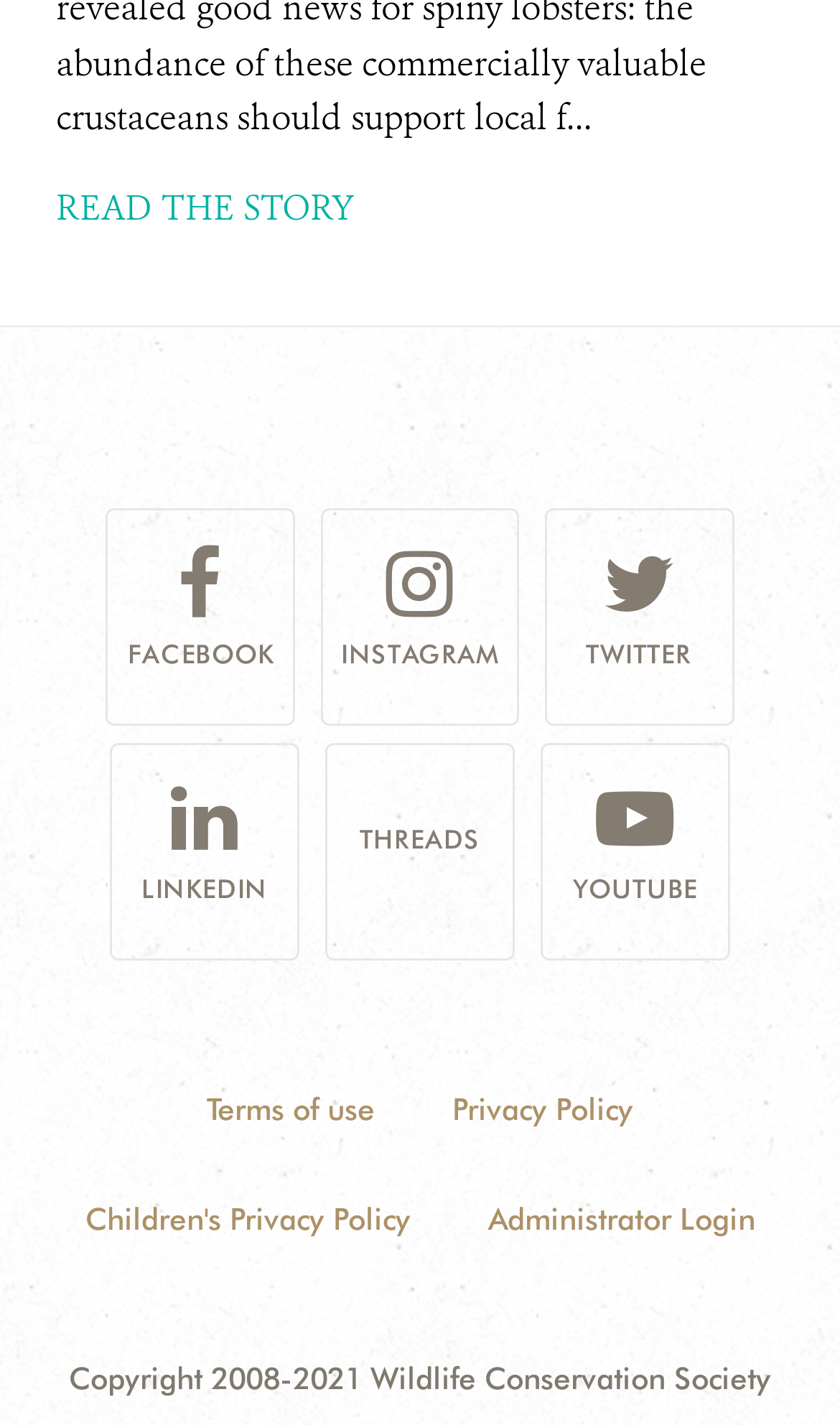Provide the bounding box coordinates of the section that needs to be clicked to accomplish the following instruction: "View terms of use."

[0.205, 0.741, 0.487, 0.817]